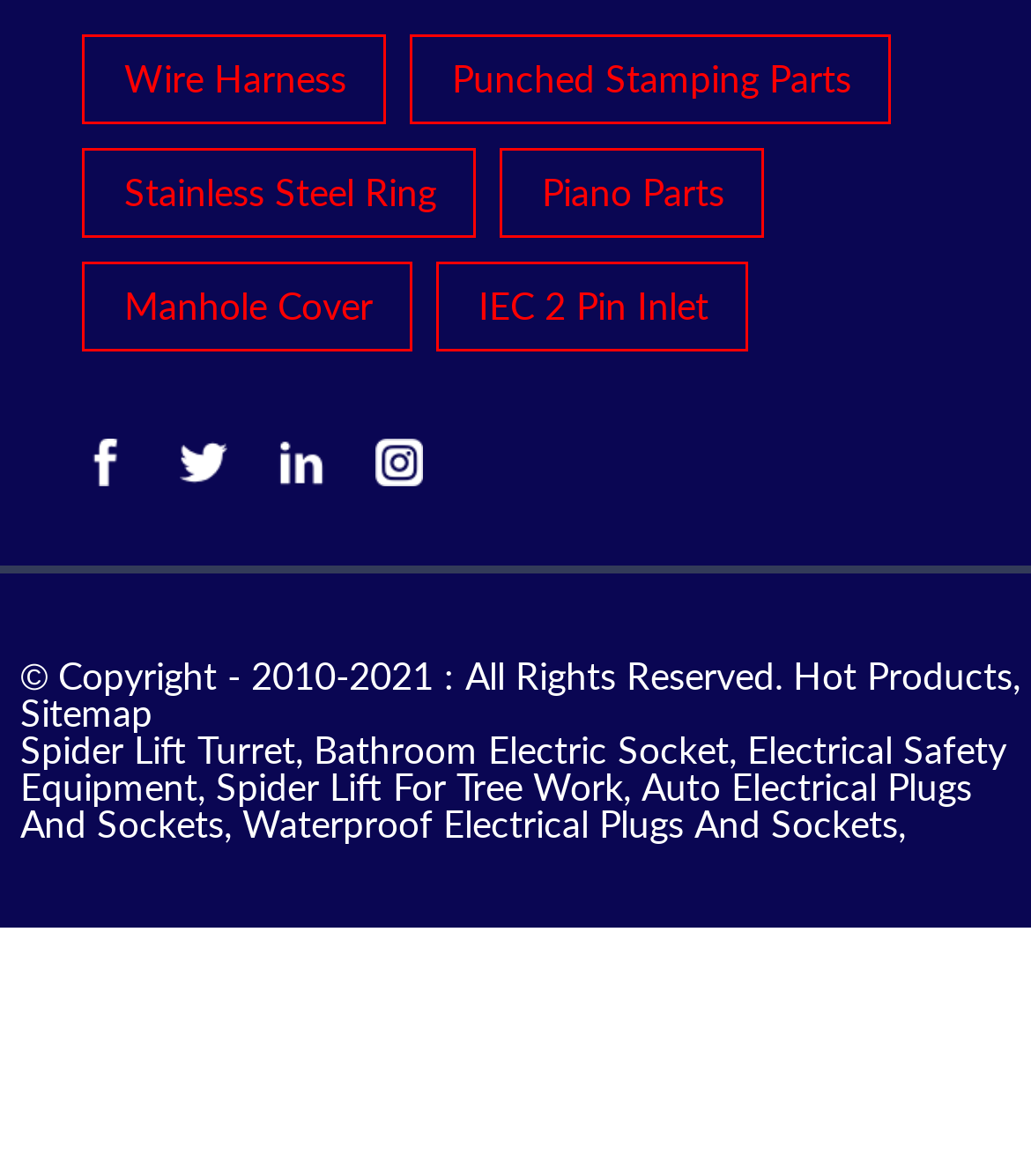Locate the bounding box coordinates of the clickable part needed for the task: "View Instagram".

[0.364, 0.369, 0.41, 0.407]